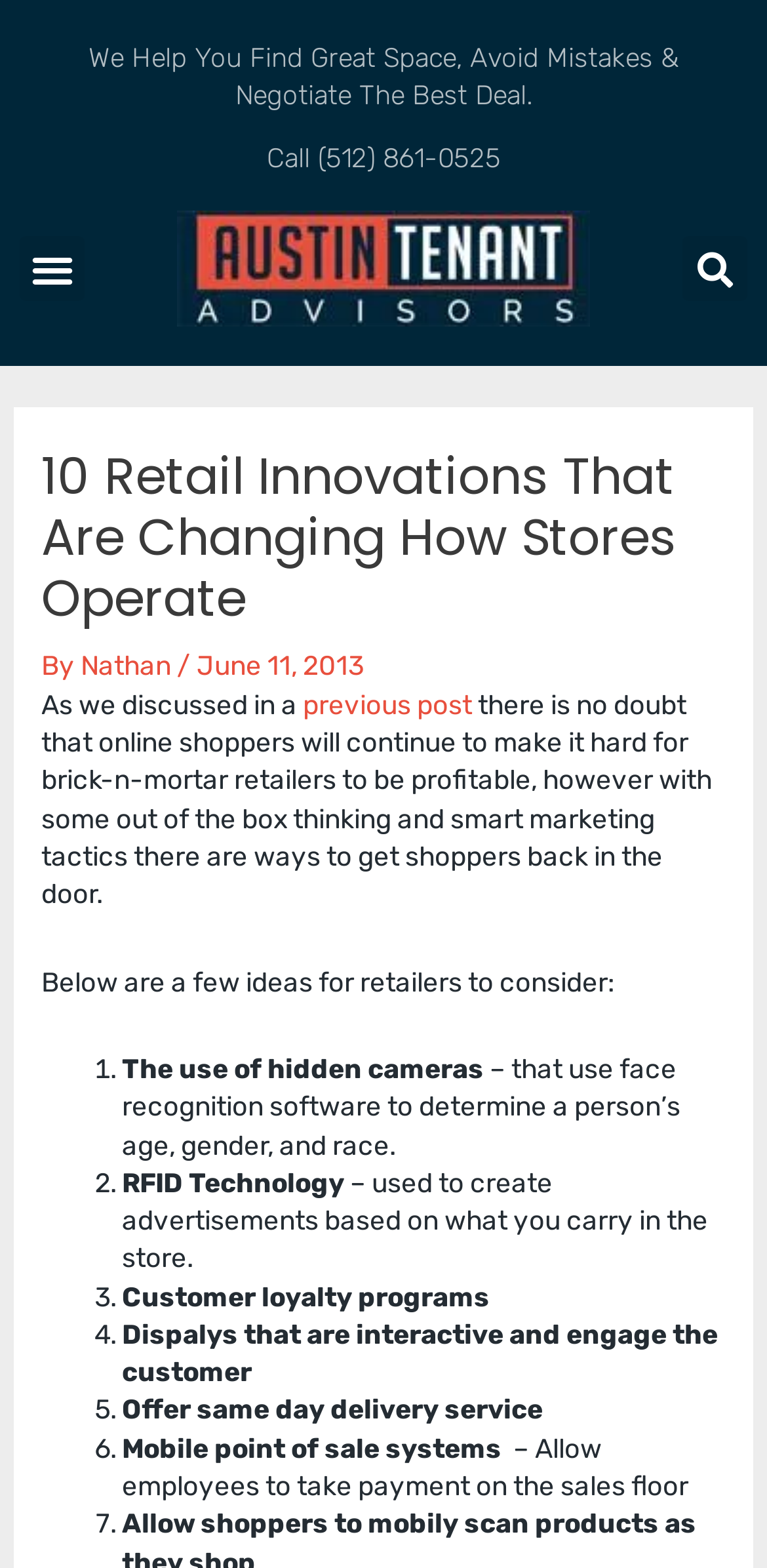Please find the bounding box coordinates in the format (top-left x, top-left y, bottom-right x, bottom-right y) for the given element description. Ensure the coordinates are floating point numbers between 0 and 1. Description: Call (512) 861-0525

[0.347, 0.09, 0.653, 0.11]